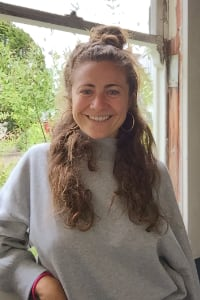Offer a detailed explanation of the image and its components.

The image features a woman with long, wavy hair styled in a top bun, wearing a cozy gray sweatshirt. She stands smiling warmly, exuding a friendly and approachable demeanor. In the background, soft greenery is visible, suggesting a calm and natural setting, possibly indoors with ample natural light. This image is associated with Taryn Estébez, the Lead Health Educator at Well Beyond Academics. Taryn, a proud native of San Francisco, has dedicated much of her career to providing compassionate and judgment-free education focused on healthy youth development. Her passion for connecting with young people is evident in her work, where she trains and supports new educators, fostering a nurturing learning environment. Outside of her professional role, she values joy and community, believing in the significance of shared moments, laughter, and vulnerability.